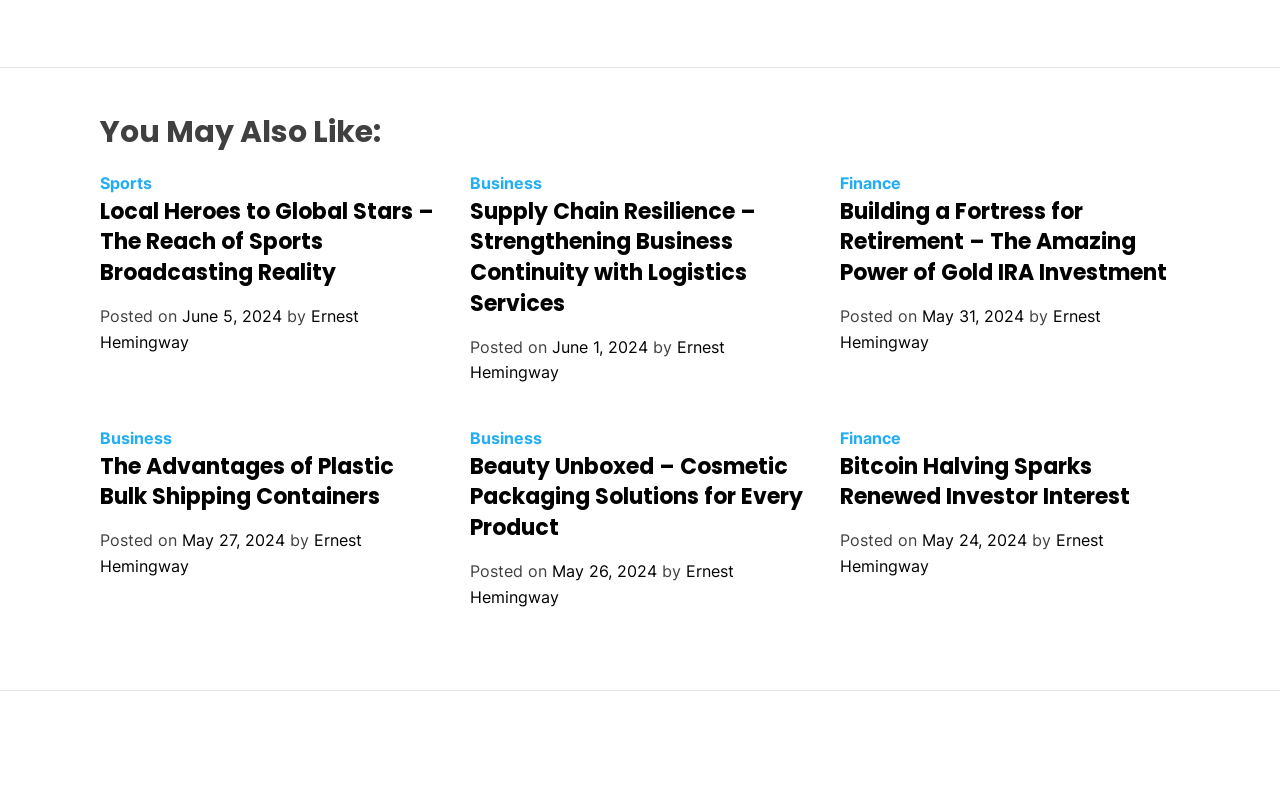Please identify the bounding box coordinates of the element's region that needs to be clicked to fulfill the following instruction: "View the post details of 'June 5, 2024'". The bounding box coordinates should consist of four float numbers between 0 and 1, i.e., [left, top, right, bottom].

[0.142, 0.377, 0.22, 0.402]